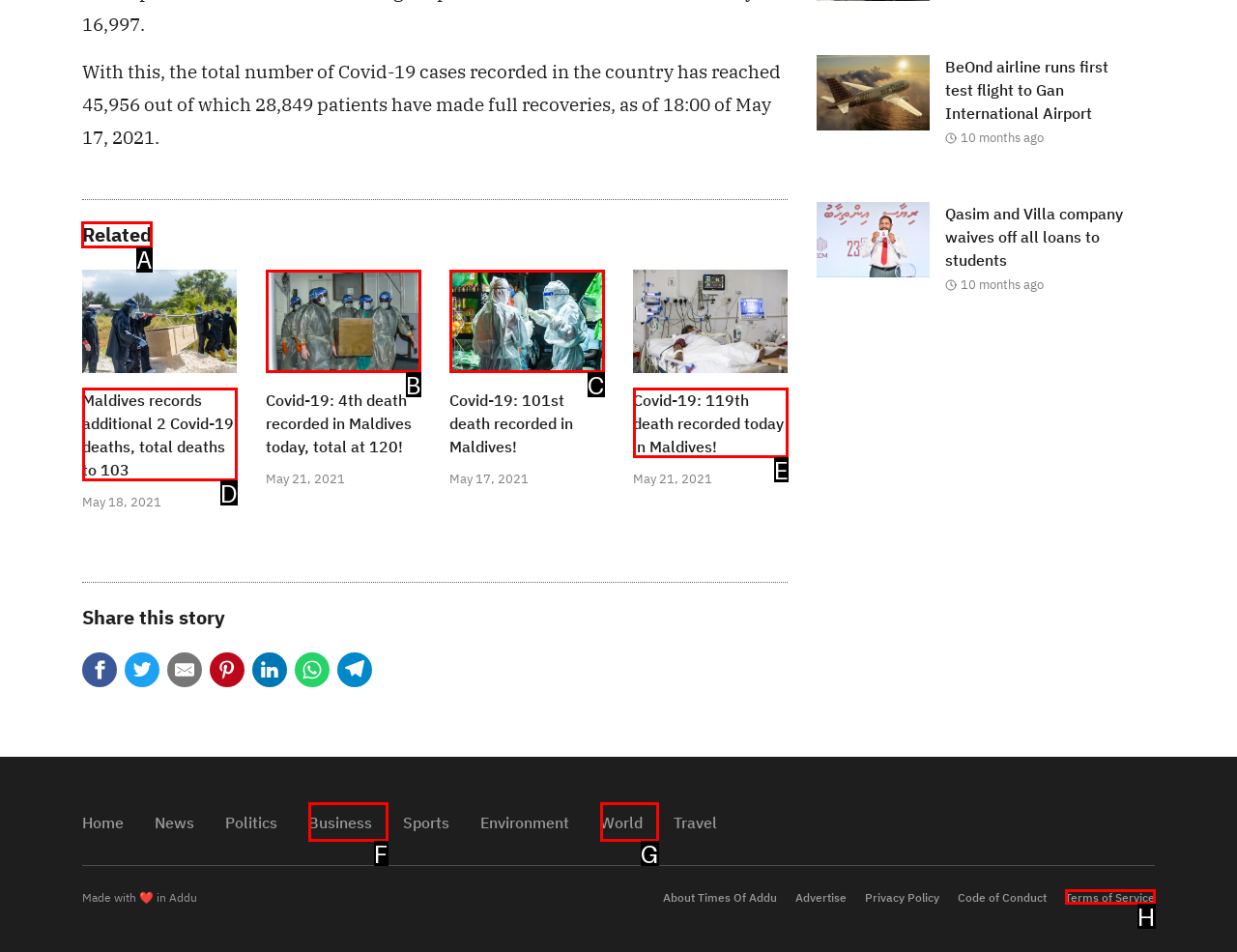Out of the given choices, which letter corresponds to the UI element required to Check the 'Related' news? Answer with the letter.

A